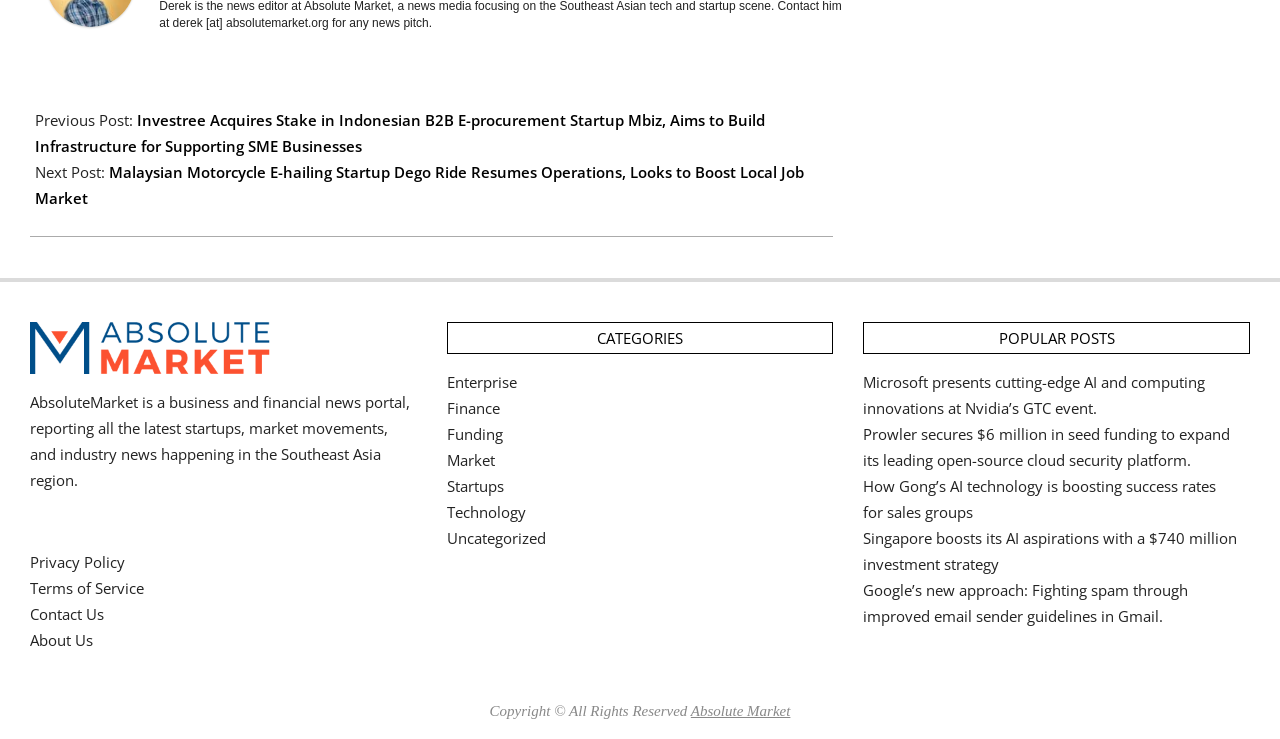Please identify the coordinates of the bounding box for the clickable region that will accomplish this instruction: "Read previous post".

[0.027, 0.148, 0.598, 0.211]